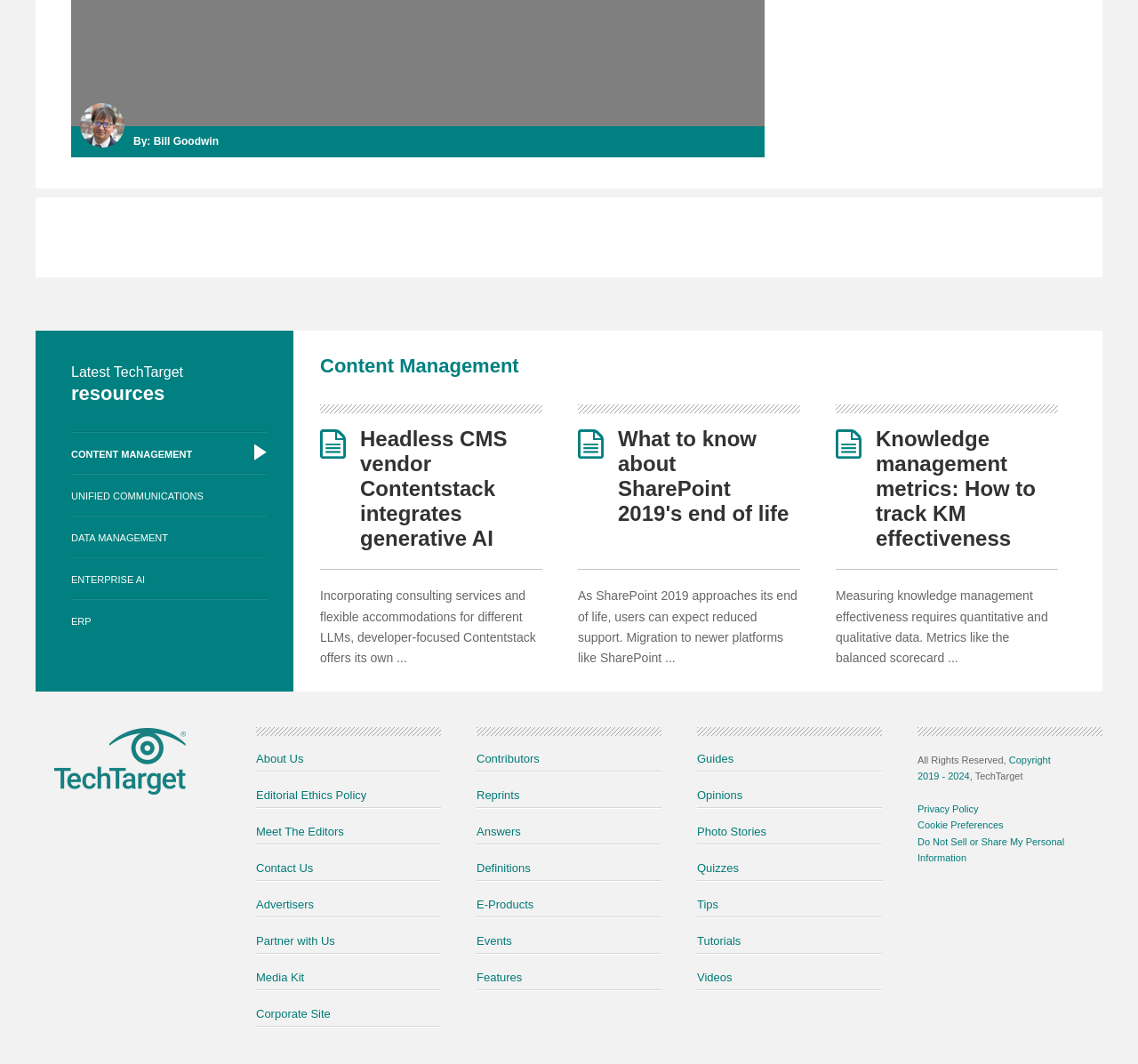What are the main categories of resources on this webpage?
Give a detailed explanation using the information visible in the image.

The webpage has a list of links with categories such as 'CONTENT MANAGEMENT', 'UNIFIED COMMUNICATIONS', 'DATA MANAGEMENT', and 'ENTERPRISE AI', which suggests that the main categories of resources on this webpage are related to technology.